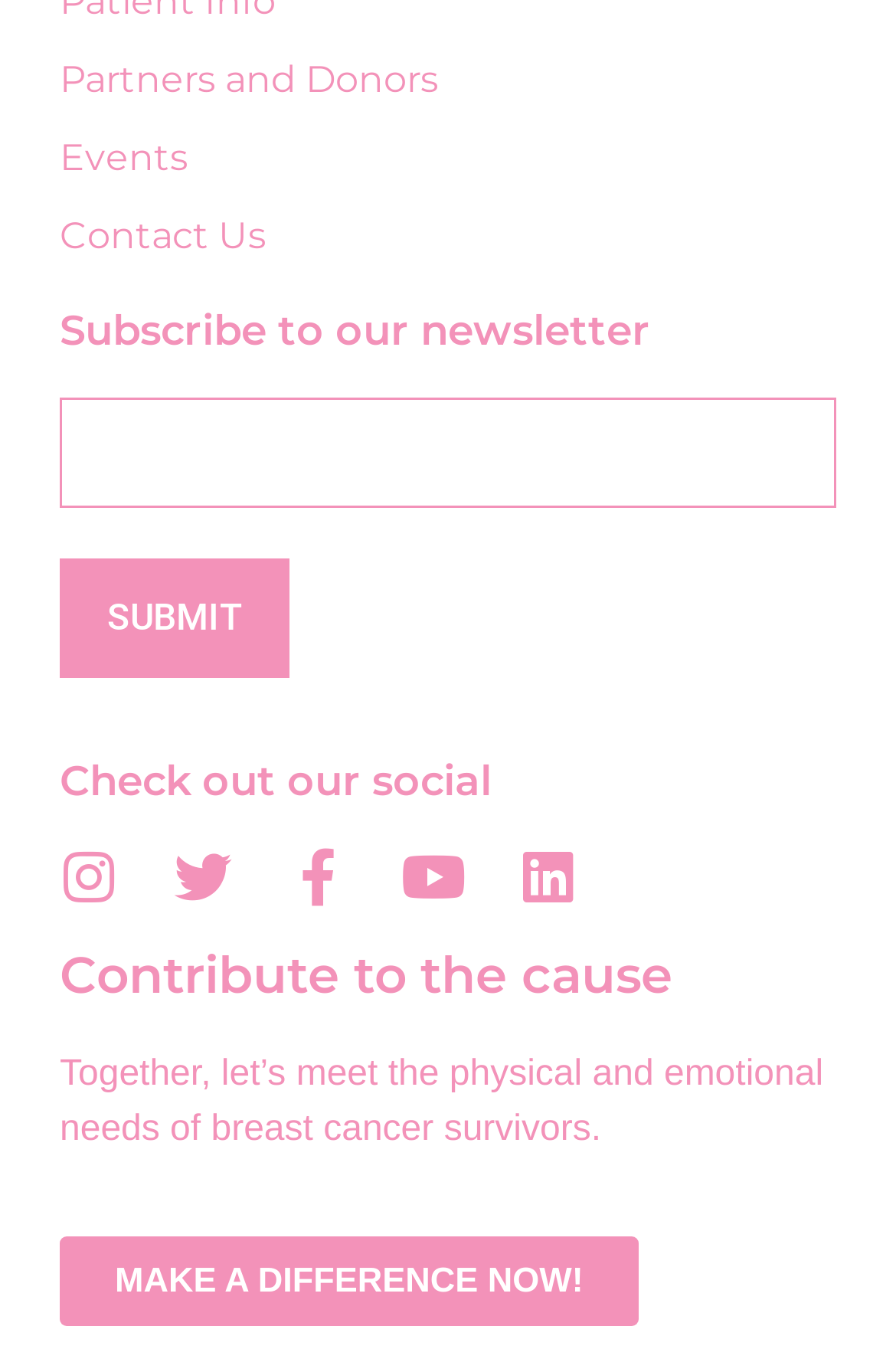What is the purpose of the textbox?
Please provide an in-depth and detailed response to the question.

I looked at the textbox element and its surrounding context, and found that it is located below the heading 'Subscribe to our newsletter', which suggests that the purpose of the textbox is to input an email address to subscribe to the newsletter.